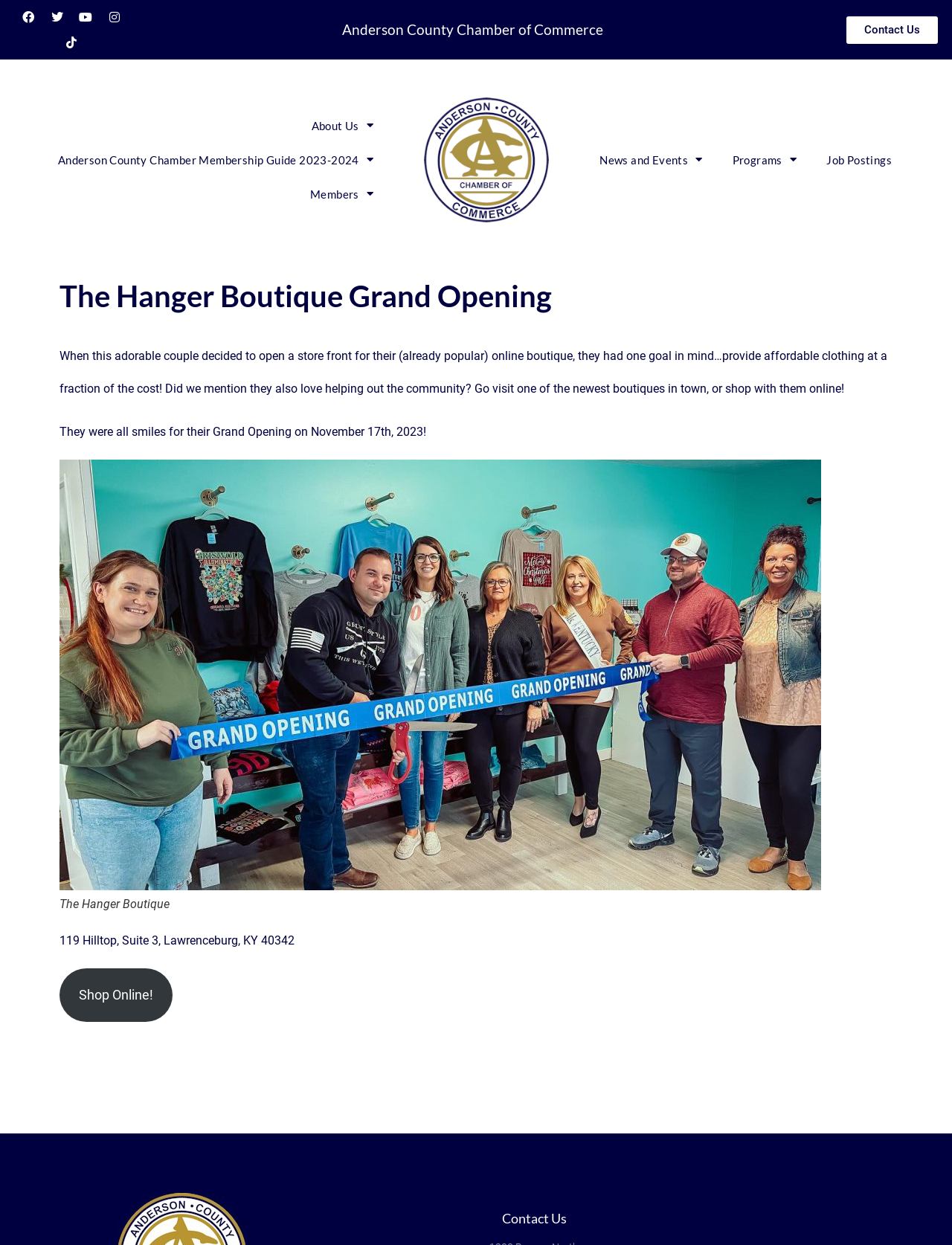Determine the bounding box coordinates of the clickable region to carry out the instruction: "Visit Facebook page".

[0.02, 0.006, 0.04, 0.021]